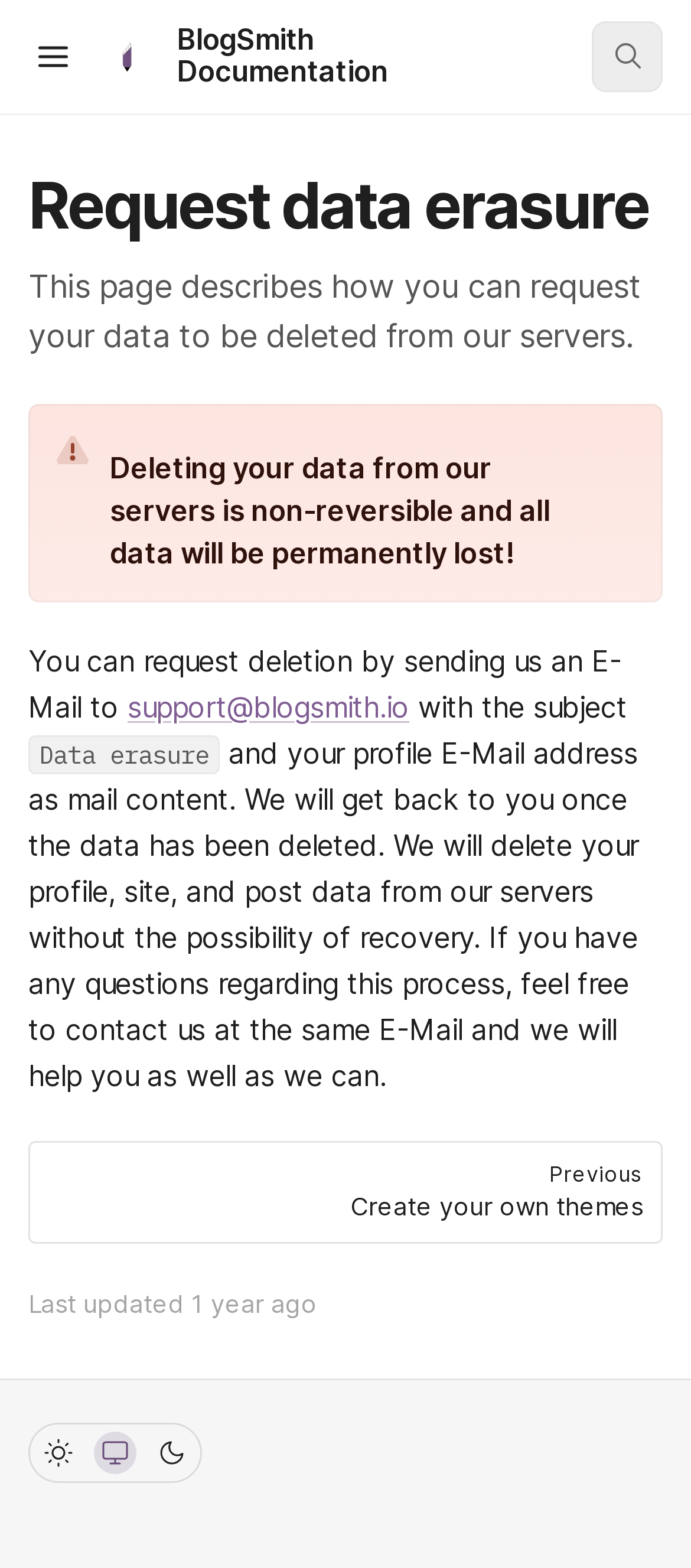Please identify the bounding box coordinates of the area I need to click to accomplish the following instruction: "View all posts".

None